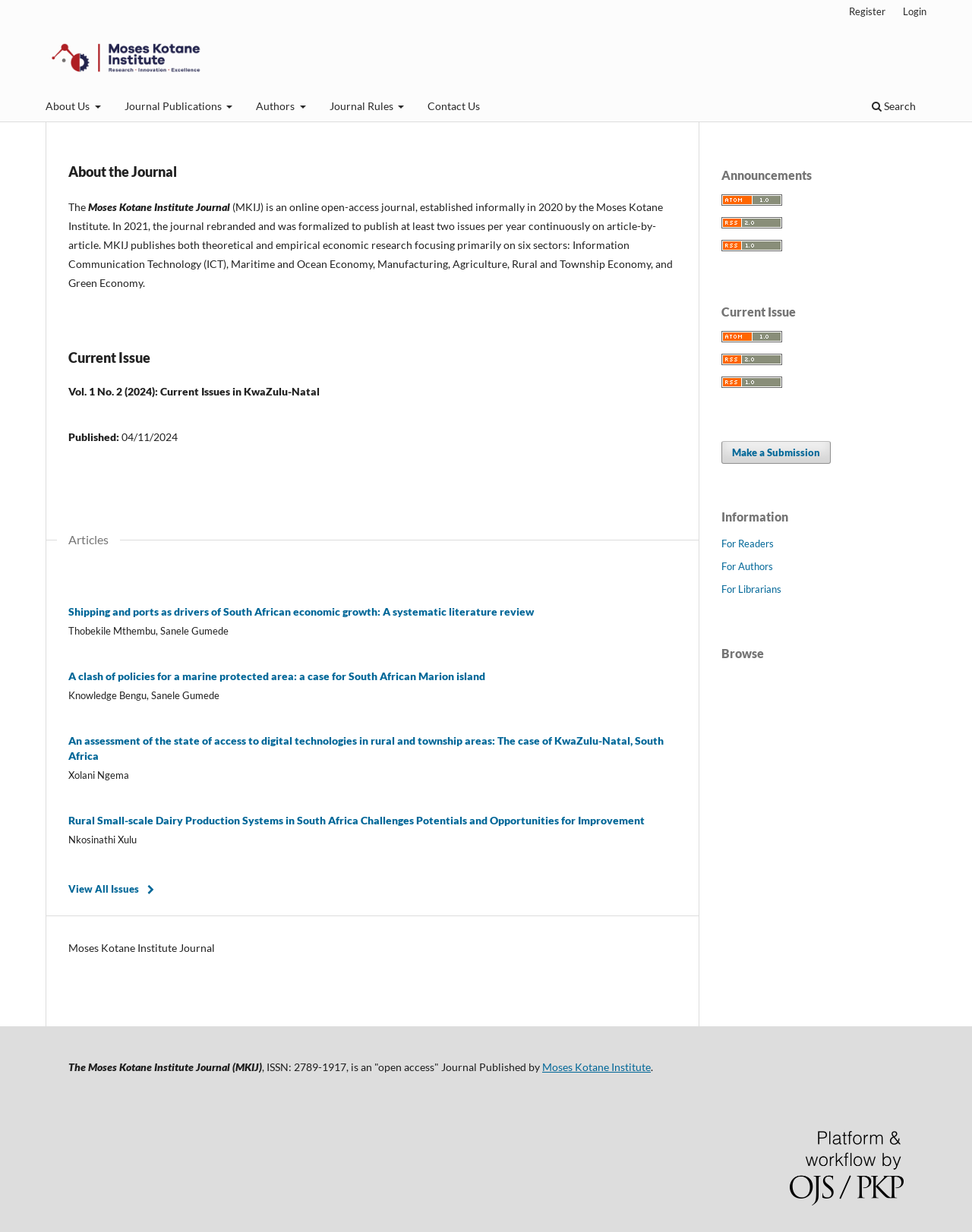Please identify the bounding box coordinates of the area I need to click to accomplish the following instruction: "Click on the 'About Us' link".

[0.041, 0.077, 0.109, 0.099]